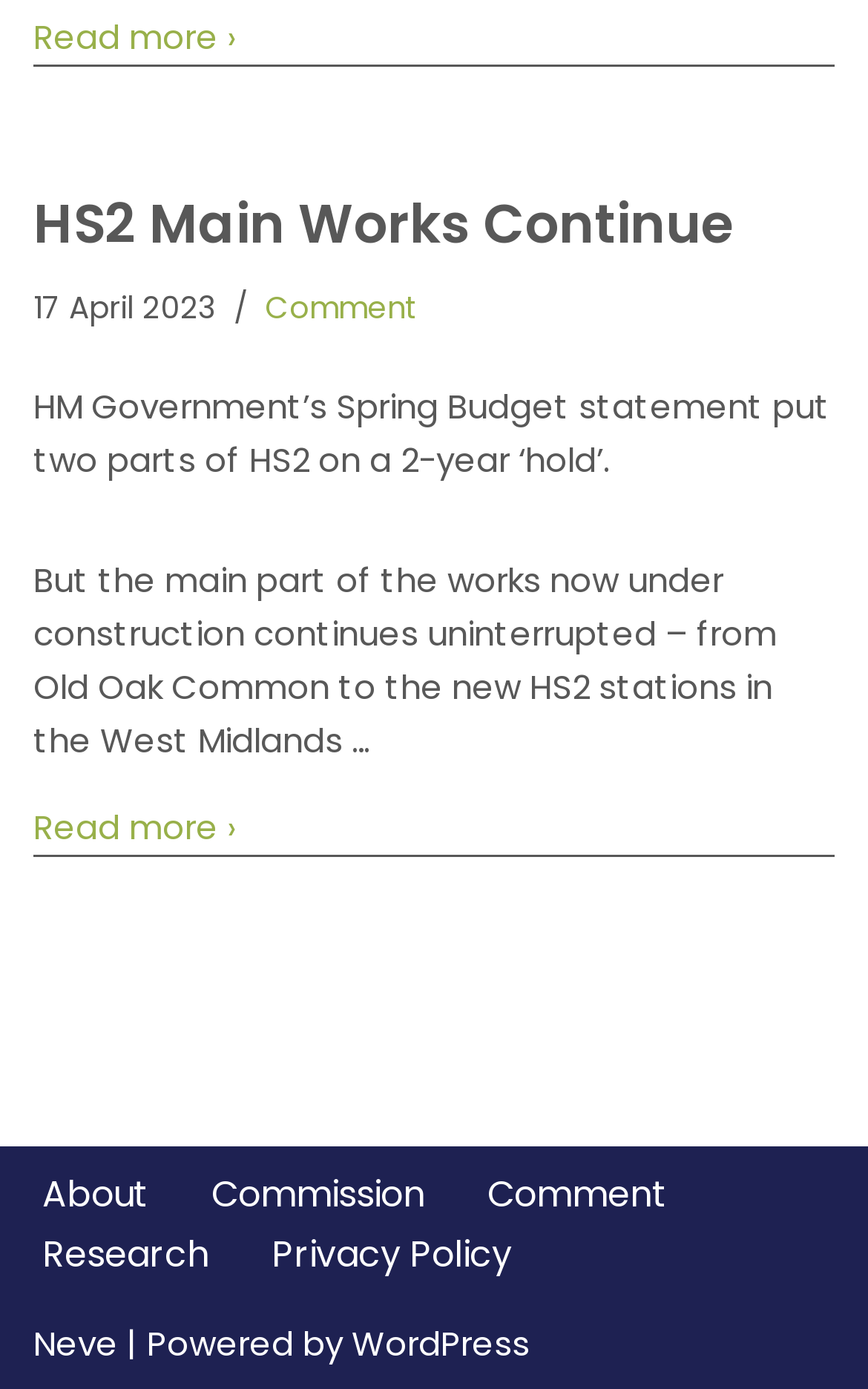Refer to the image and offer a detailed explanation in response to the question: What is the platform that powers the website?

I determined the platform that powers the website by looking at the link element at the bottom of the webpage. The link element has the text 'WordPress', which indicates that it is the platform that powers the website.